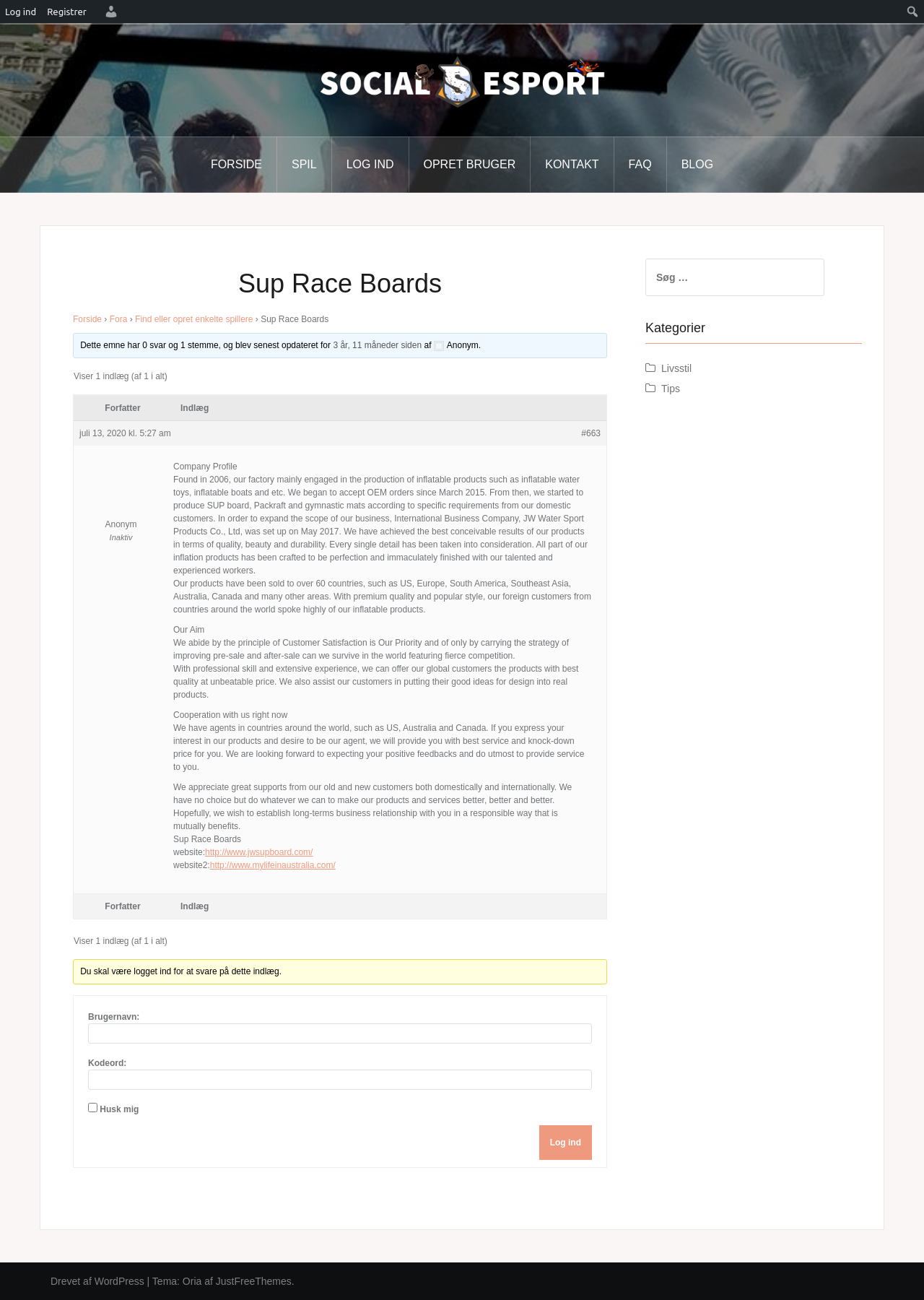Provide the bounding box coordinates of the HTML element this sentence describes: "FAQ". The bounding box coordinates consist of four float numbers between 0 and 1, i.e., [left, top, right, bottom].

[0.665, 0.106, 0.722, 0.148]